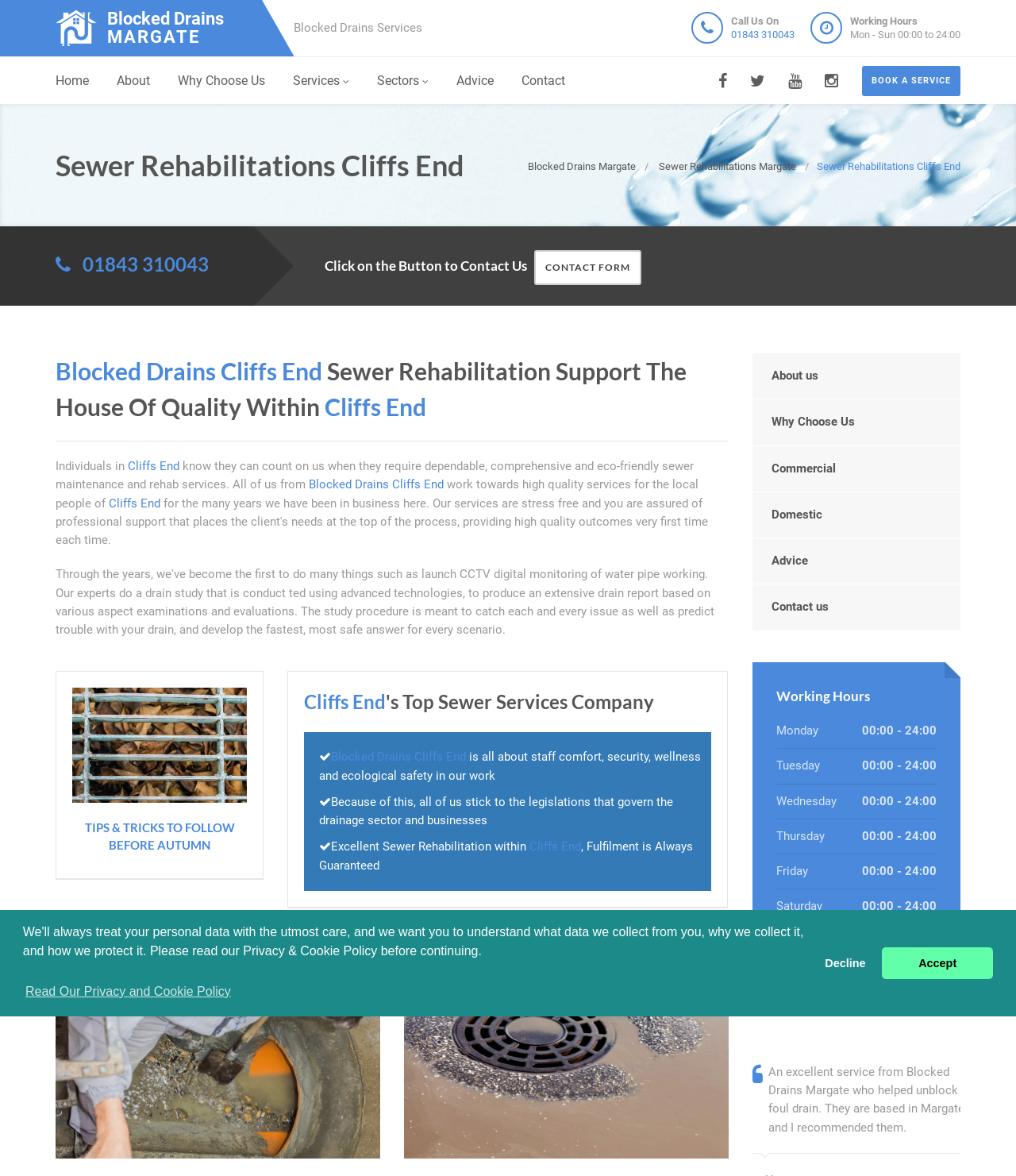What is the link to contact the company for sewer rehabilitation services?
Refer to the image and give a detailed answer to the question.

I found the link to contact the company by looking at the section that says 'Click on the Button to Contact Us' and has a link that says 'CONTACT FORM'.